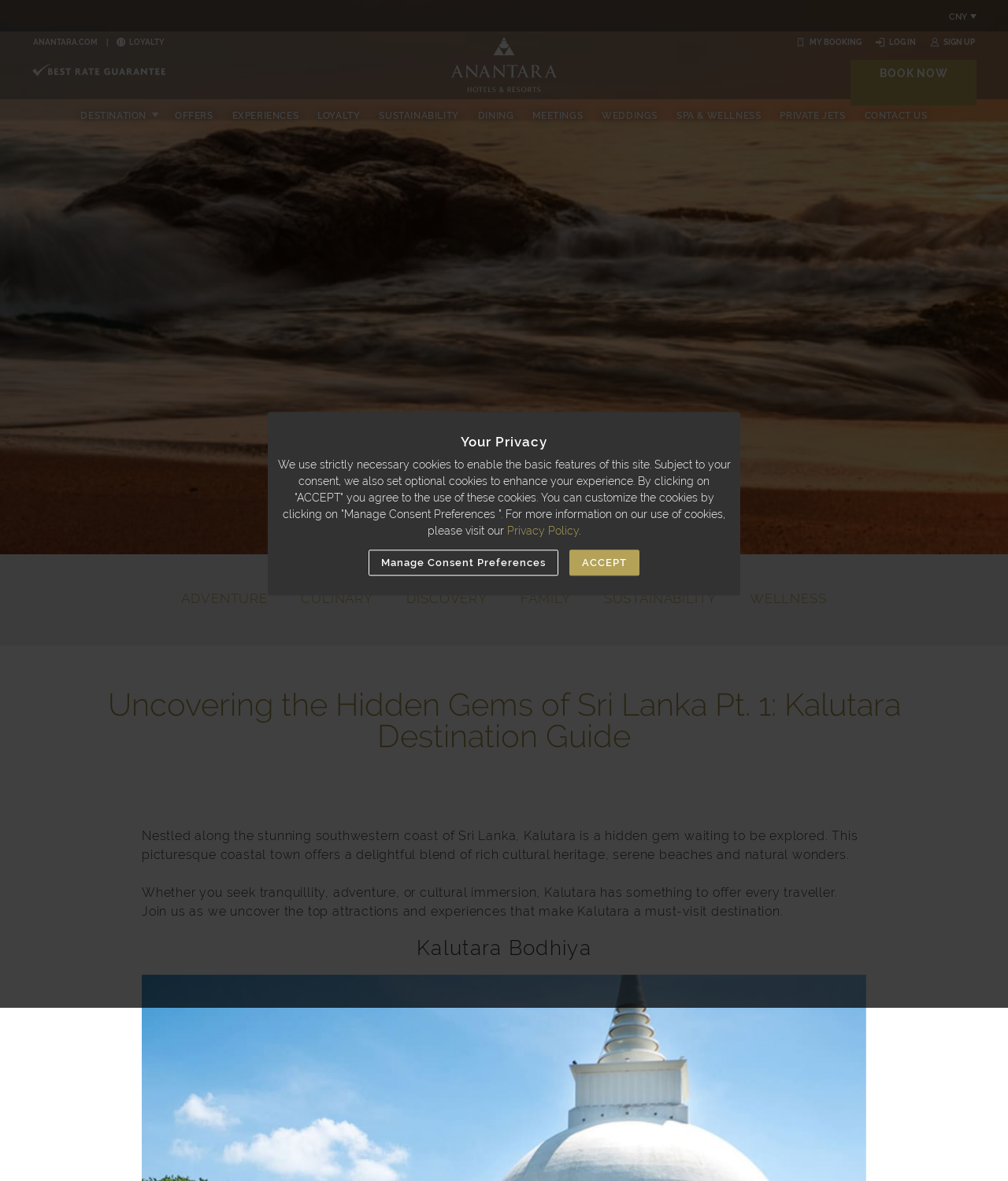Identify the bounding box coordinates for the UI element described as: "Anantara.com".

[0.031, 0.029, 0.098, 0.042]